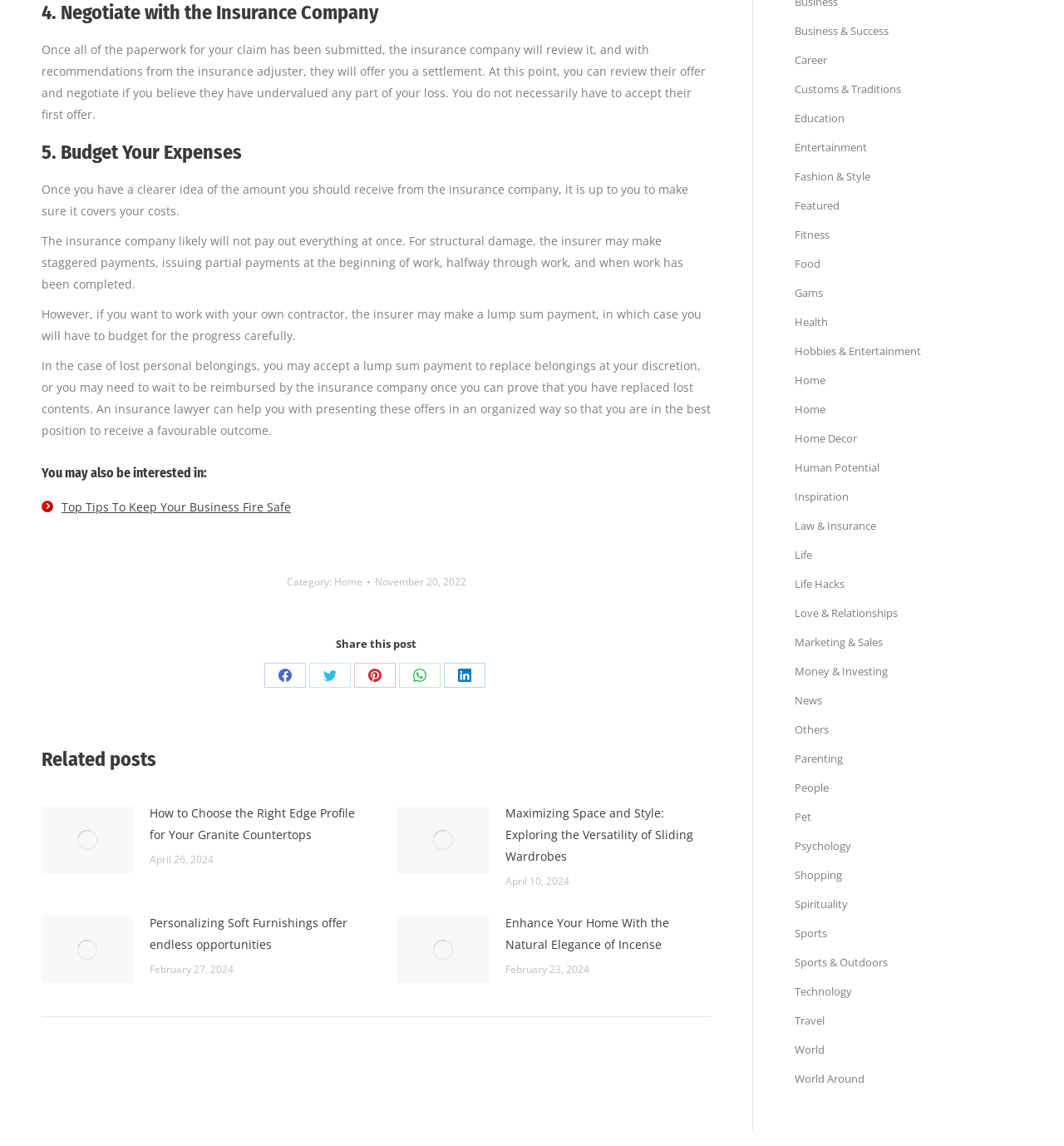Identify the bounding box coordinates for the element that needs to be clicked to fulfill this instruction: "Check the location in Orange County FL". Provide the coordinates in the format of four float numbers between 0 and 1: [left, top, right, bottom].

None